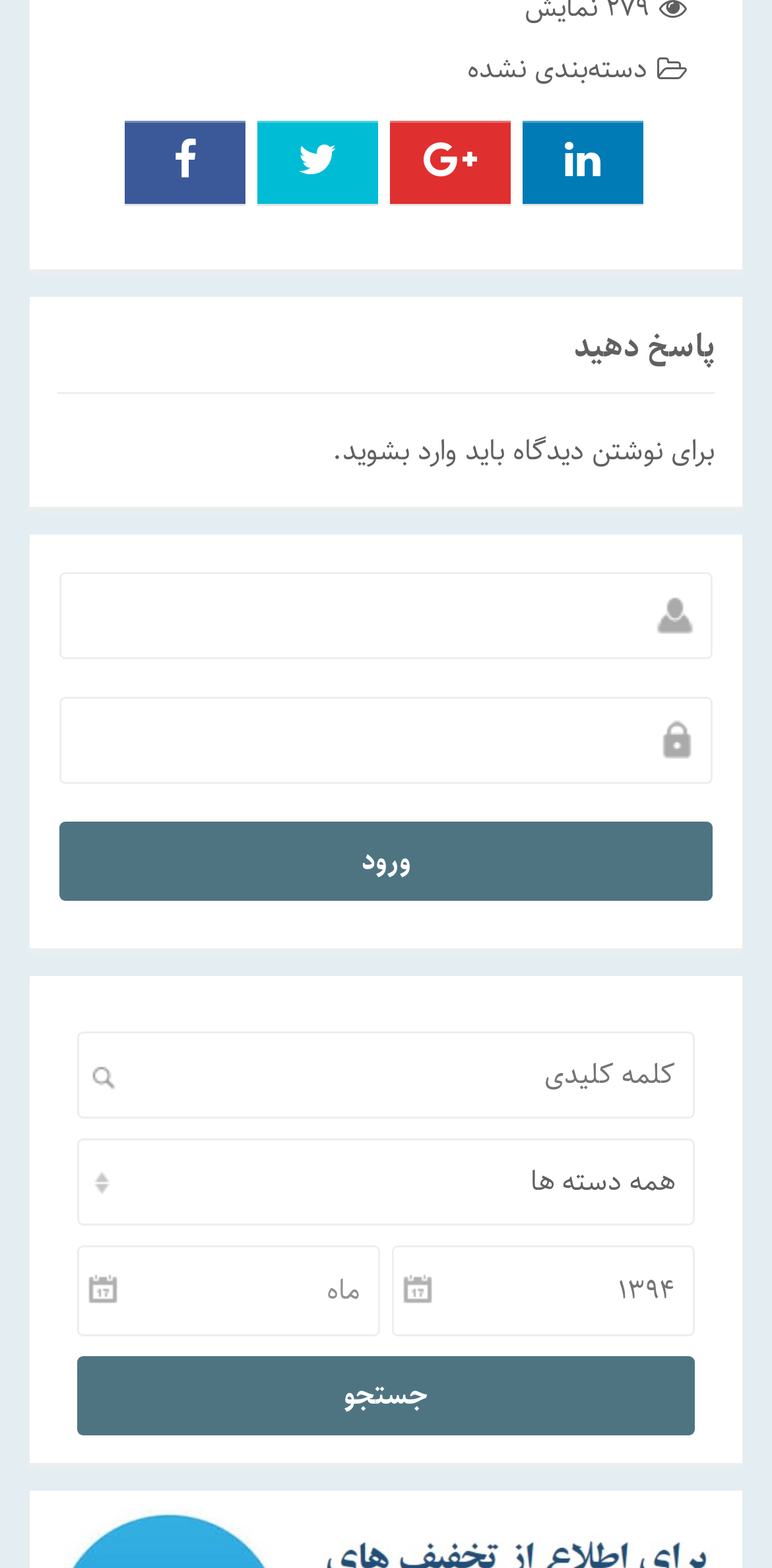How many textboxes are there for input?
Using the image, respond with a single word or phrase.

Three